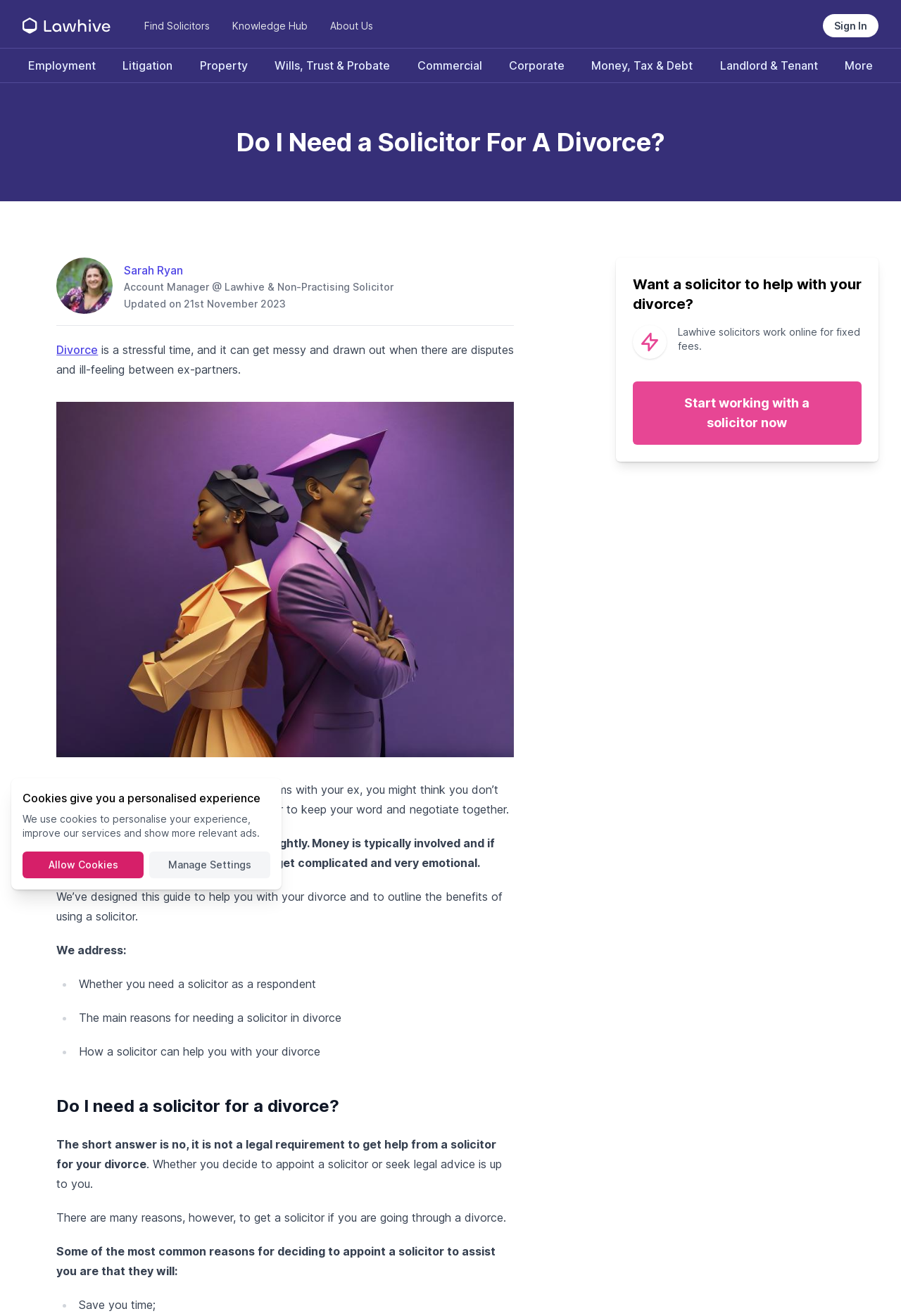Can you specify the bounding box coordinates of the area that needs to be clicked to fulfill the following instruction: "Click the 'Find Solicitors' link"?

[0.16, 0.015, 0.233, 0.027]